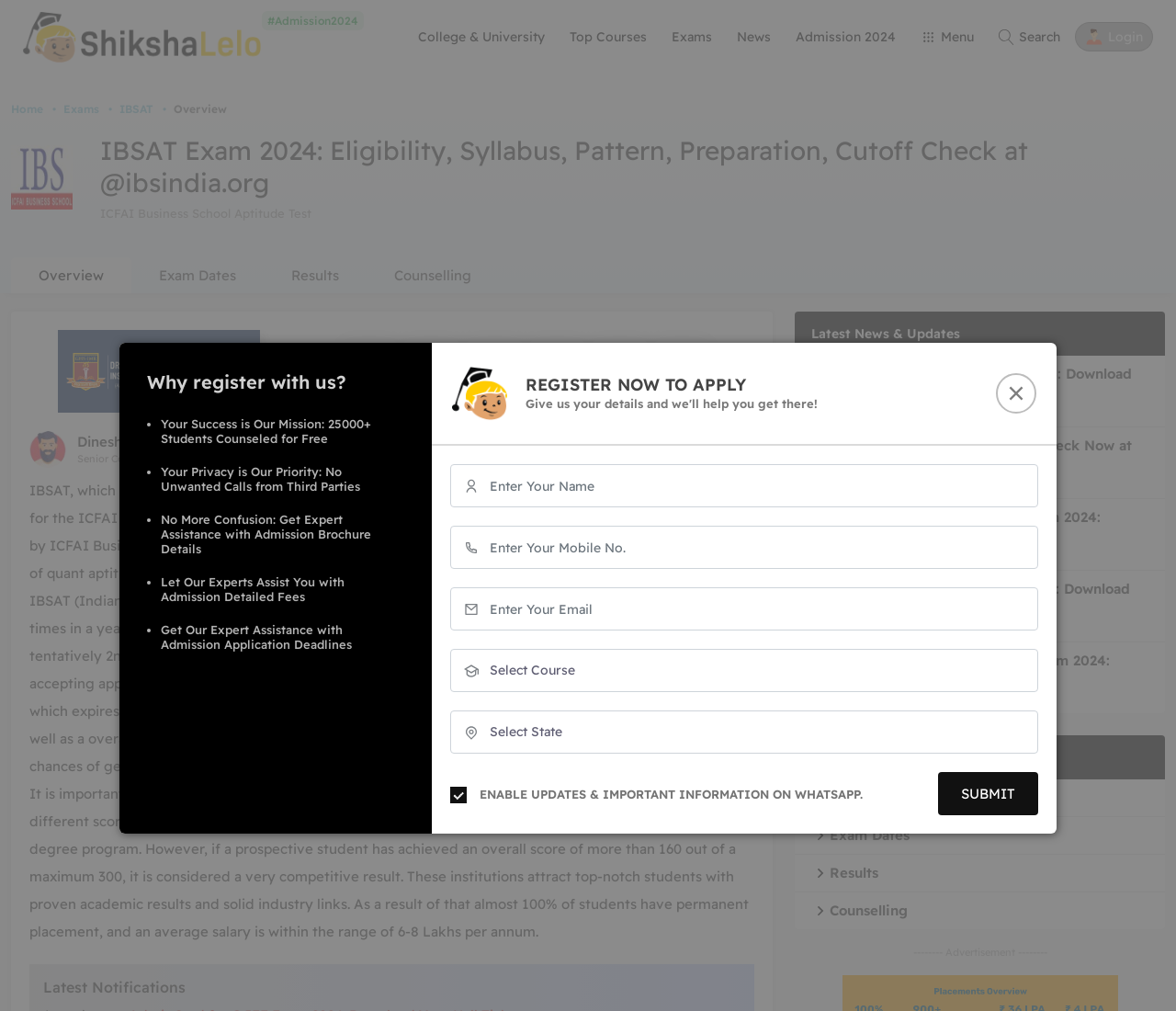Please give a one-word or short phrase response to the following question: 
What is the average salary range of students after placement?

6-8 Lakhs per annum